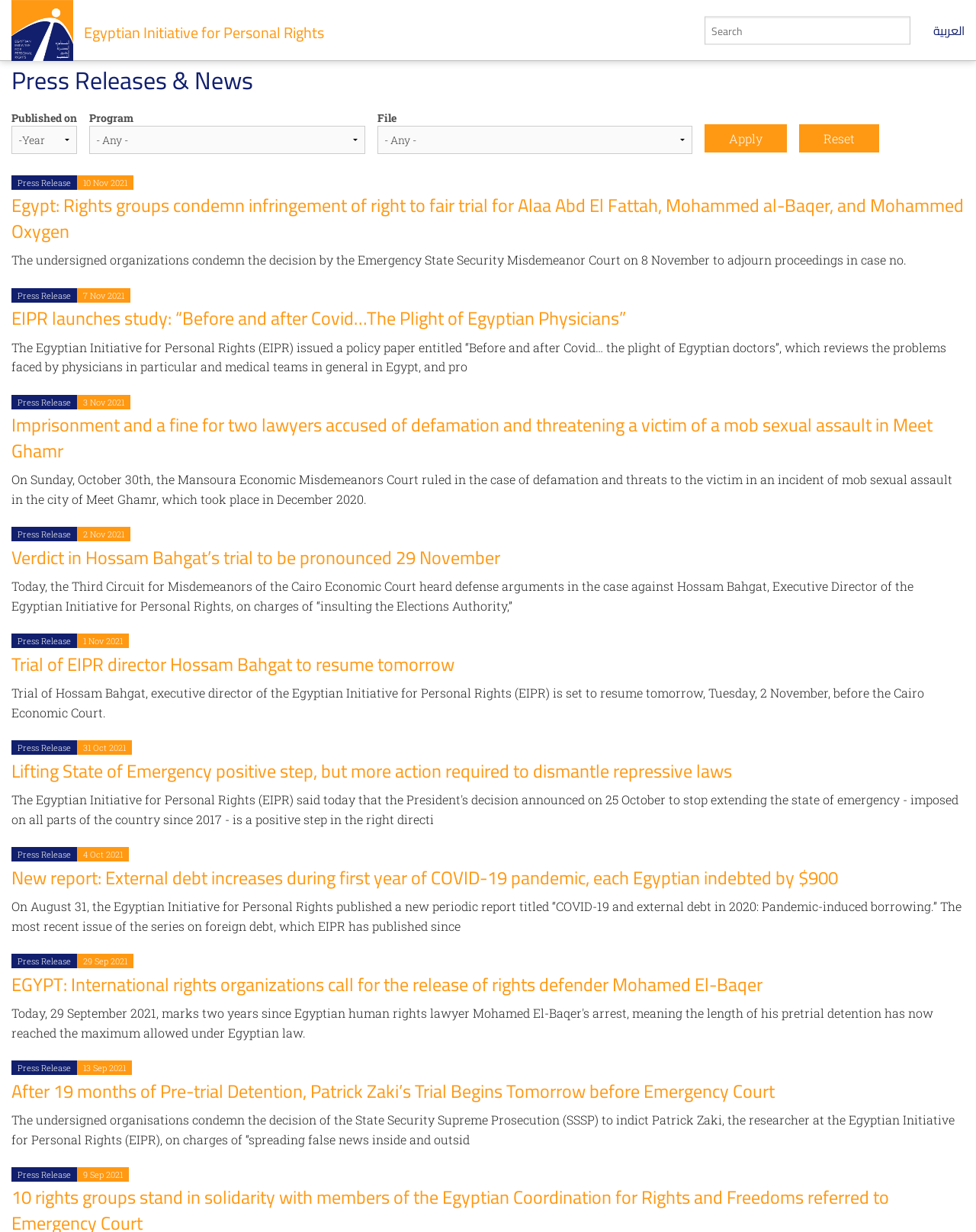Determine the bounding box coordinates of the region to click in order to accomplish the following instruction: "Switch to Arabic". Provide the coordinates as four float numbers between 0 and 1, specifically [left, top, right, bottom].

[0.945, 0.0, 1.0, 0.05]